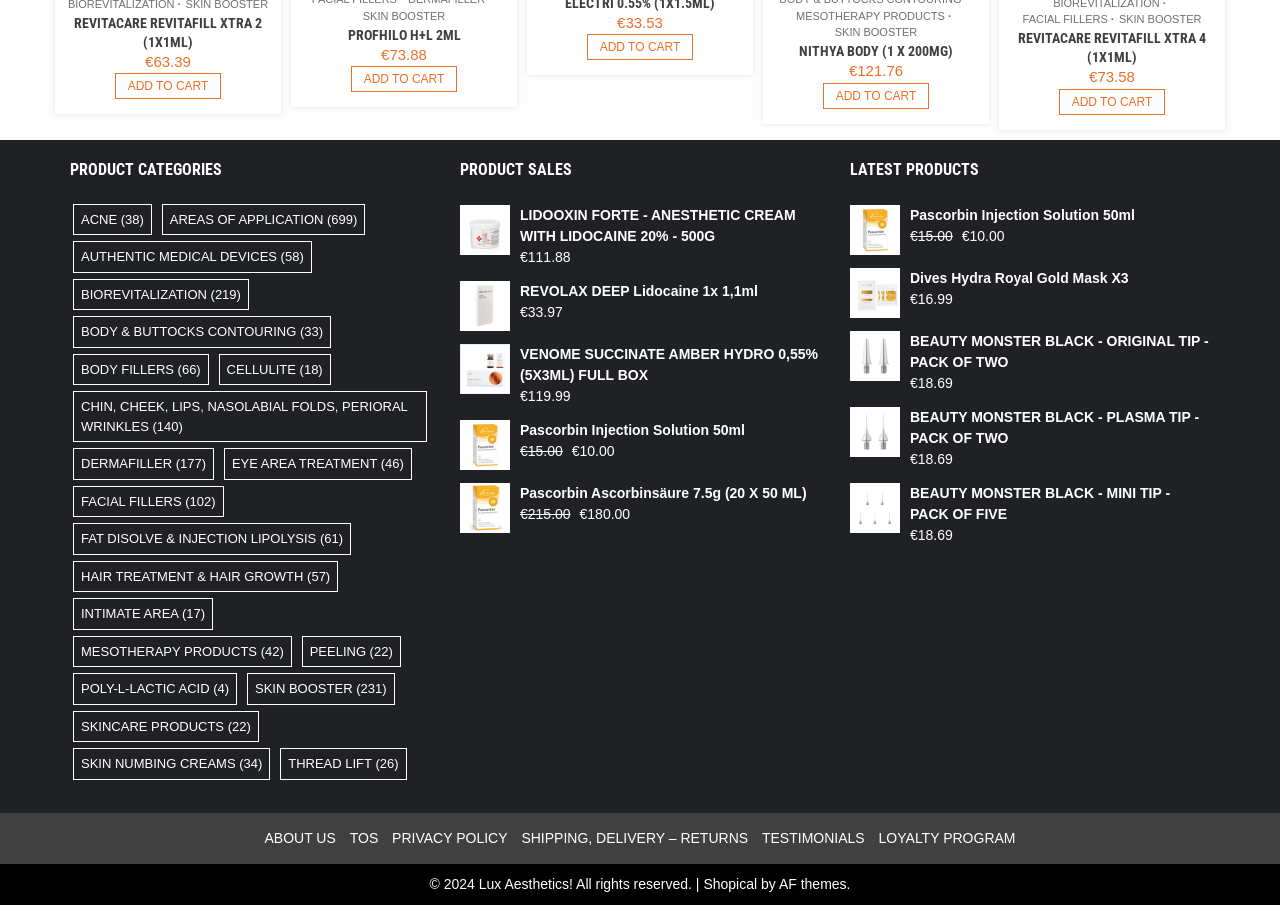Could you determine the bounding box coordinates of the clickable element to complete the instruction: "Add 'RevitaCare RevitaFill XTRA 2 (1x1ml)' to cart"? Provide the coordinates as four float numbers between 0 and 1, i.e., [left, top, right, bottom].

[0.09, 0.081, 0.173, 0.11]